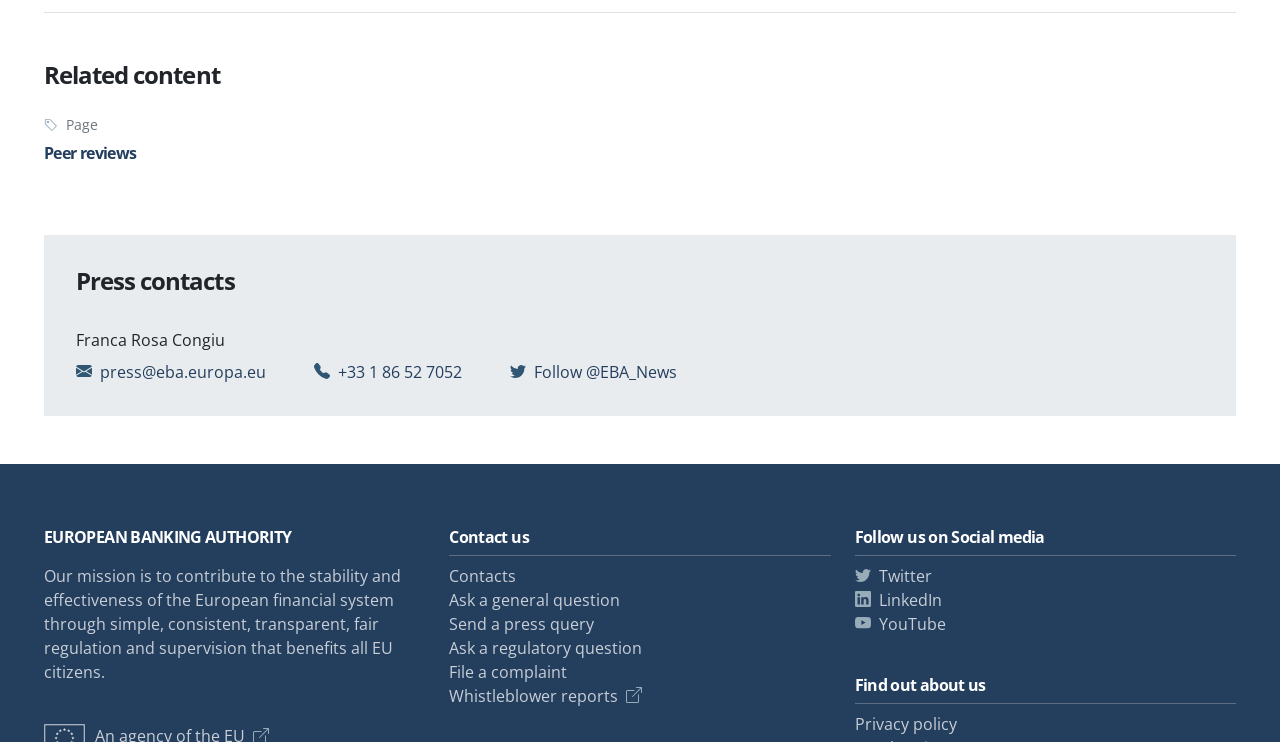What social media platforms can I follow the European Banking Authority on?
Please provide a comprehensive answer based on the contents of the image.

I found the social media links in the footer section of the webpage, under the 'Follow us on Social media' heading, which lists Twitter, LinkedIn, and YouTube as the platforms where I can follow the European Banking Authority.